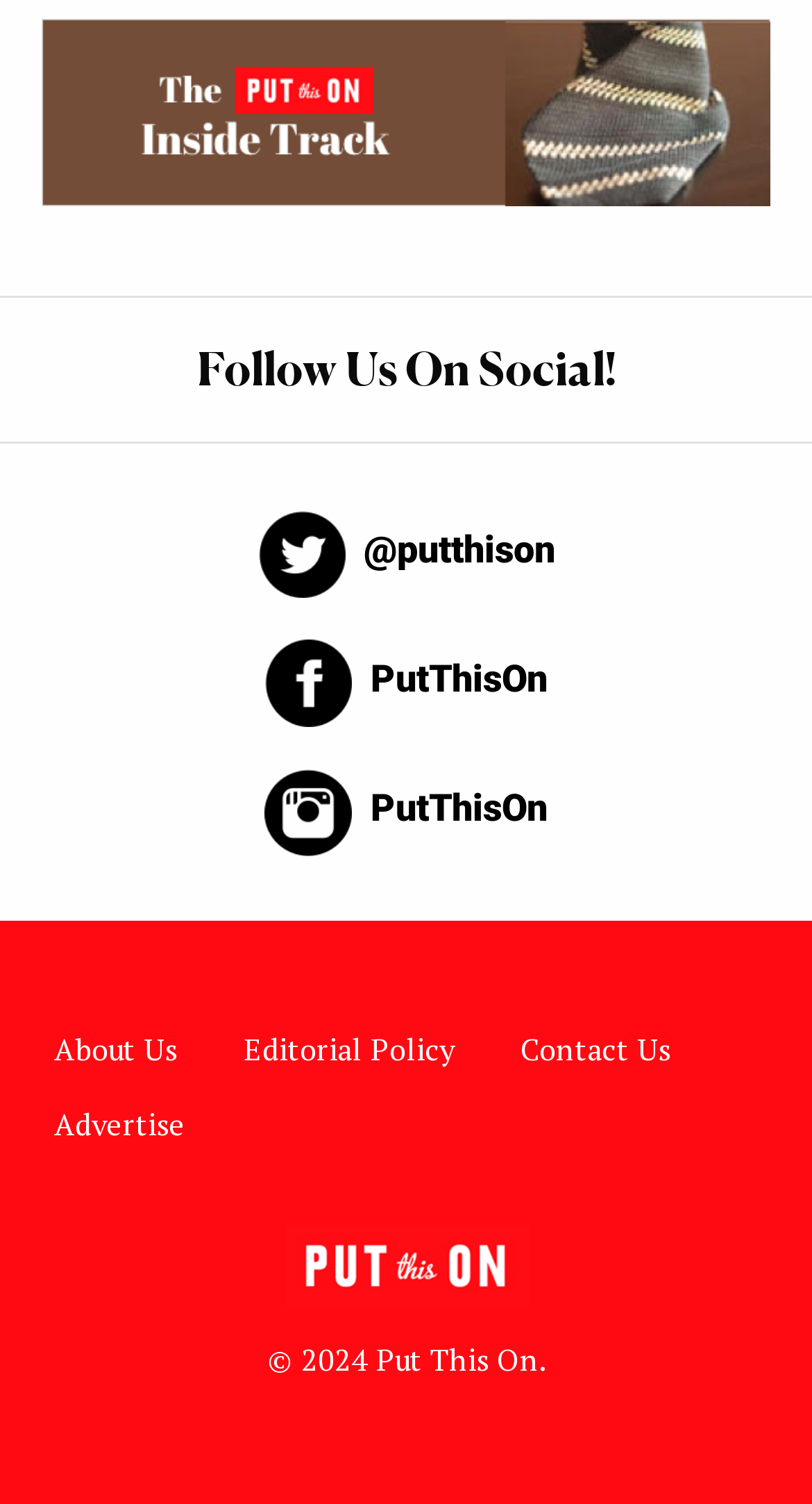Respond to the following query with just one word or a short phrase: 
What is the name of the social media handle?

putthison